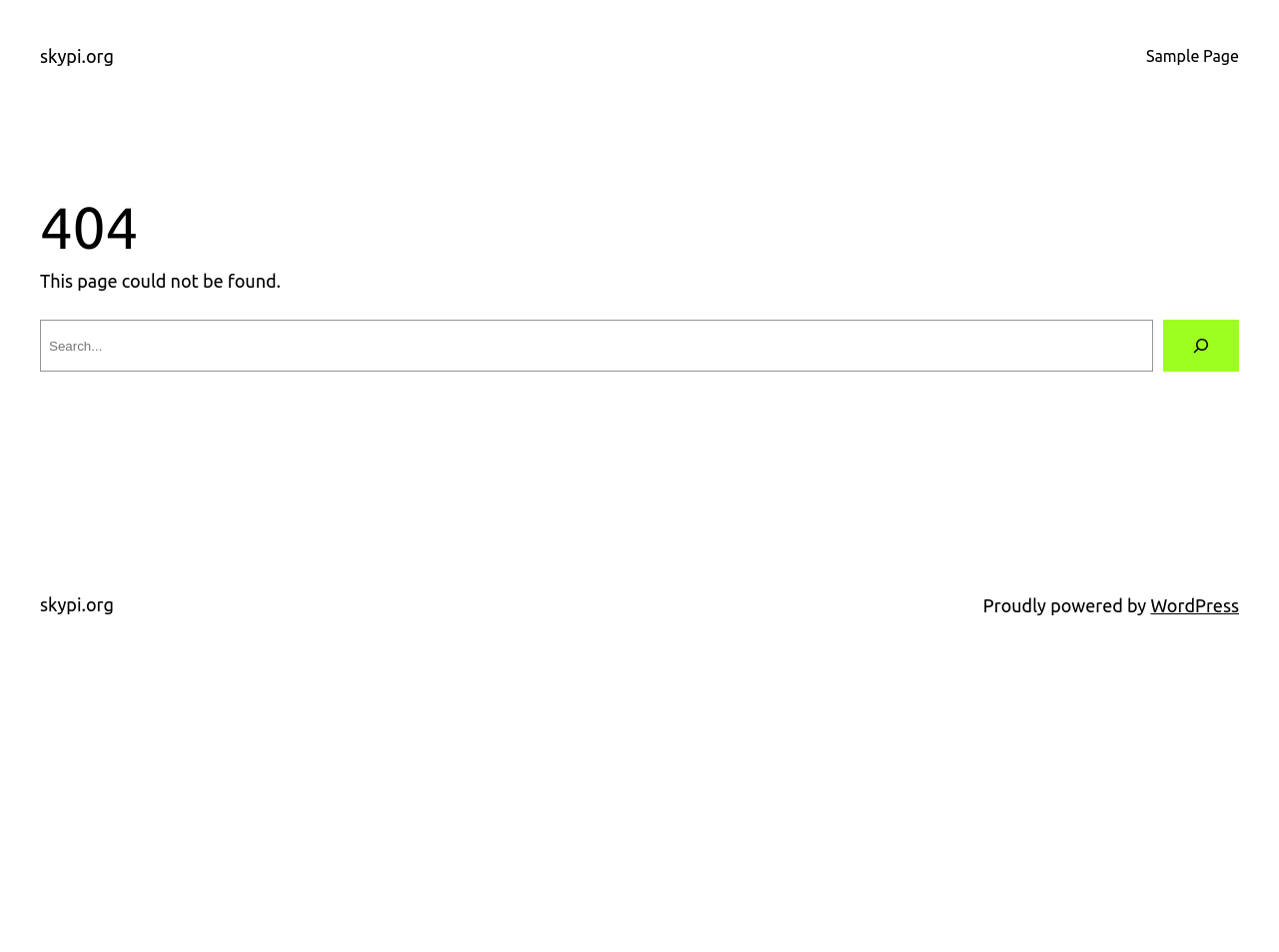Locate the bounding box coordinates for the element described below: "name="s" placeholder="Search..."". The coordinates must be four float values between 0 and 1, formatted as [left, top, right, bottom].

[0.031, 0.336, 0.902, 0.39]